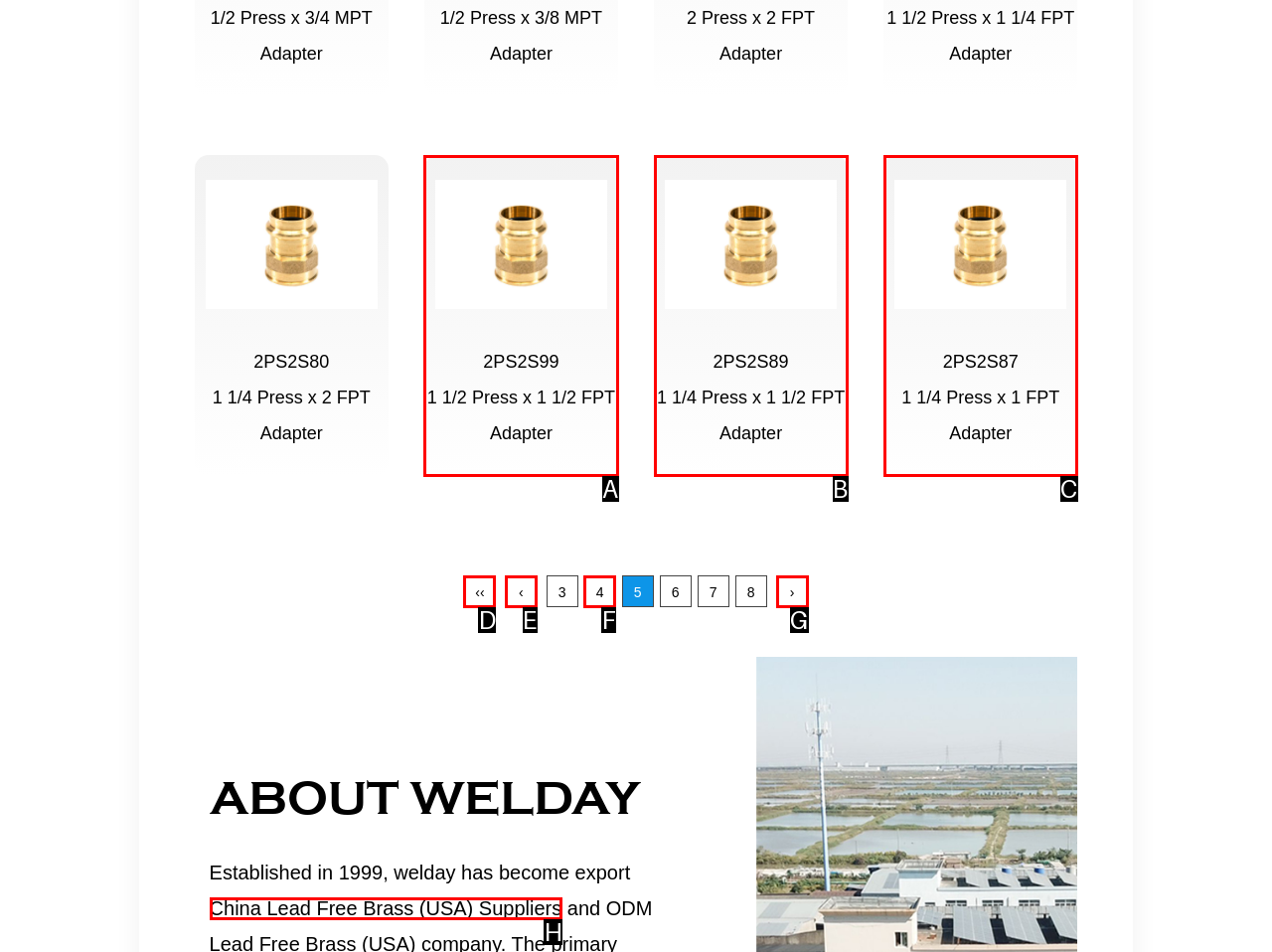Given the task: visit China Lead Free Brass (USA) Suppliers, point out the letter of the appropriate UI element from the marked options in the screenshot.

H